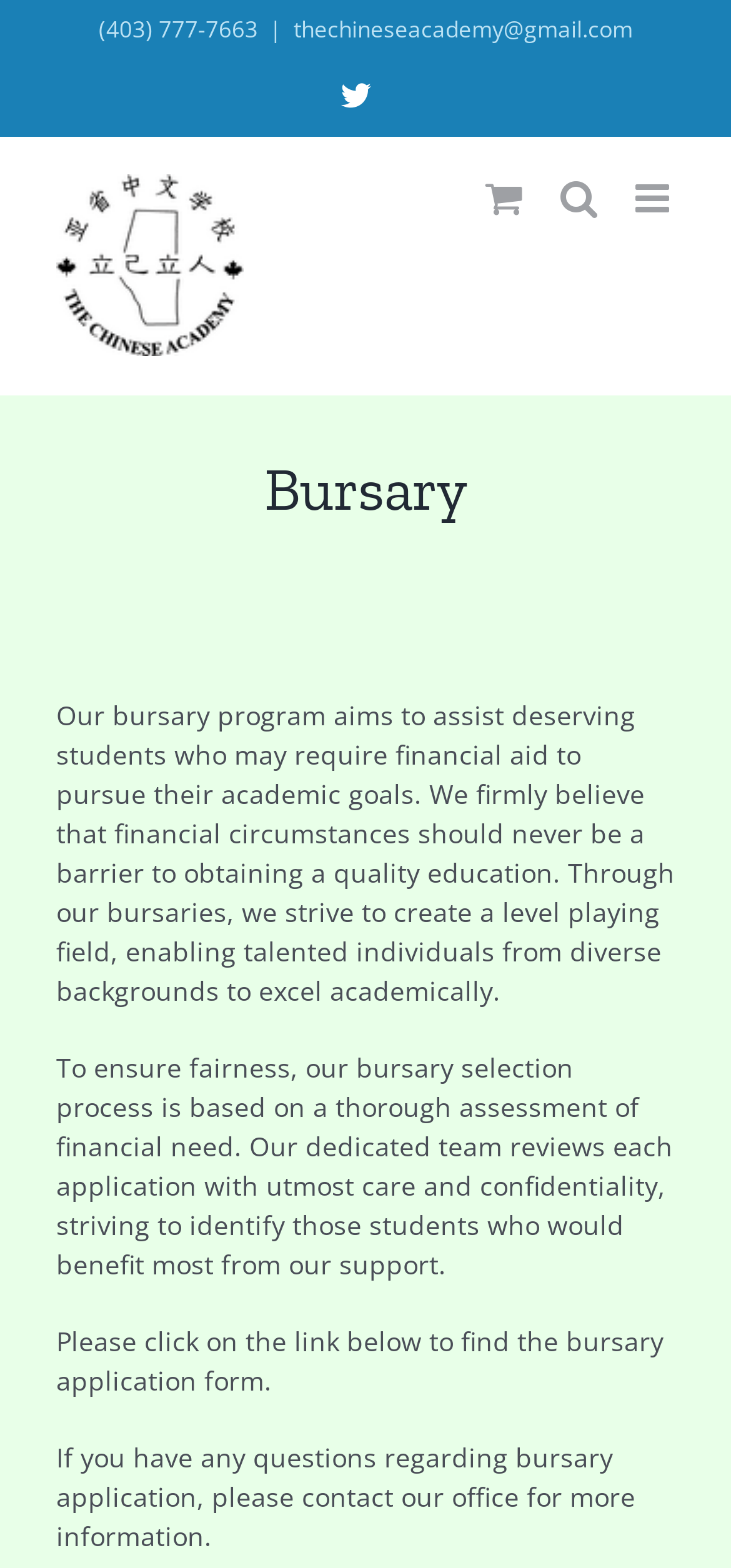Answer the following inquiry with a single word or phrase:
What is the email address of The Chinese Academy?

thechineseacademy@gmail.com